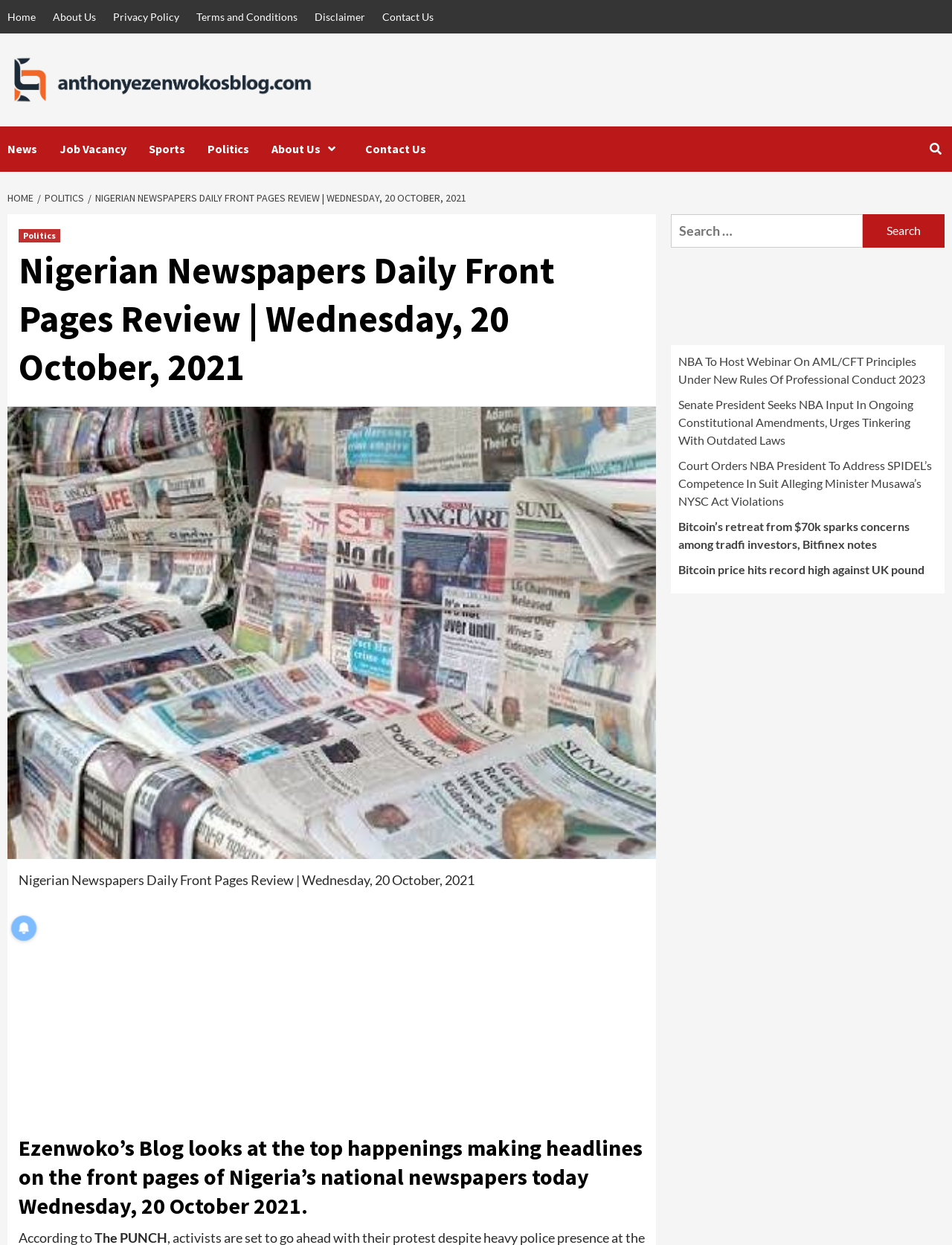Identify and provide the text of the main header on the webpage.

Nigerian Newspapers Daily Front Pages Review | Wednesday, 20 October, 2021